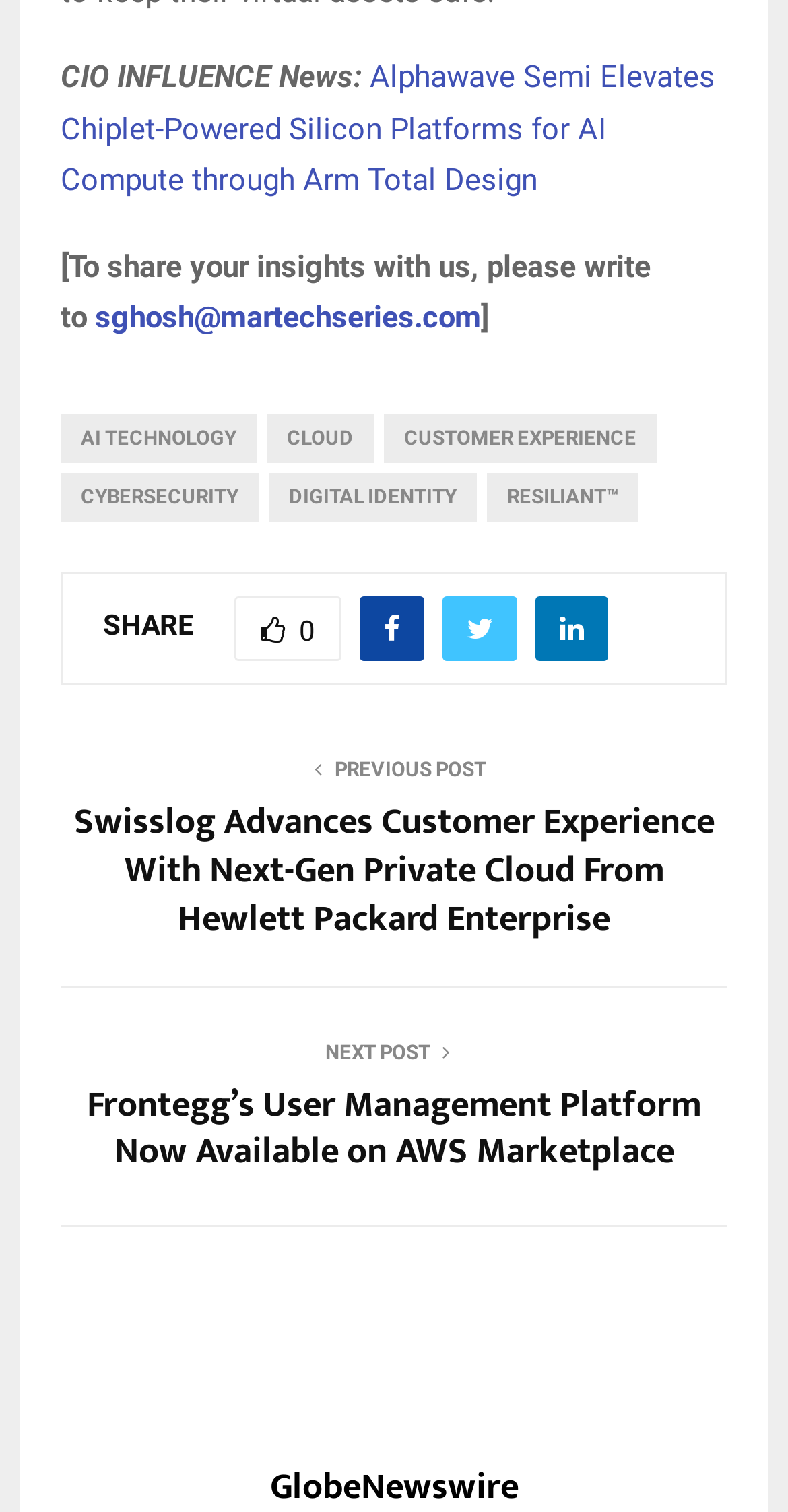Can you identify the bounding box coordinates of the clickable region needed to carry out this instruction: 'Explore AI TECHNOLOGY'? The coordinates should be four float numbers within the range of 0 to 1, stated as [left, top, right, bottom].

[0.077, 0.274, 0.326, 0.306]